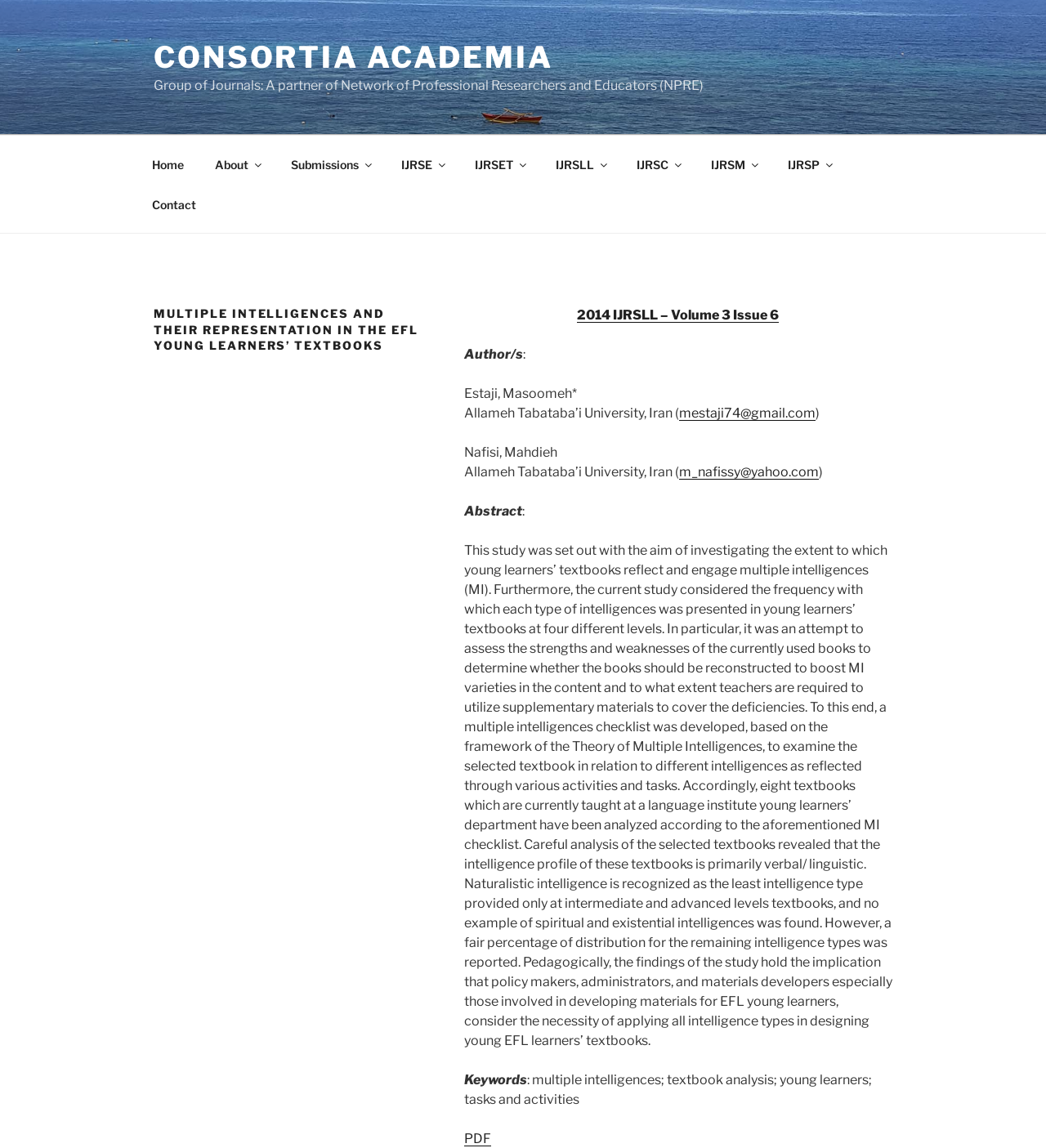Please find the bounding box coordinates for the clickable element needed to perform this instruction: "View 2014 IJRSLL – Volume 3 Issue 6".

[0.552, 0.268, 0.745, 0.281]